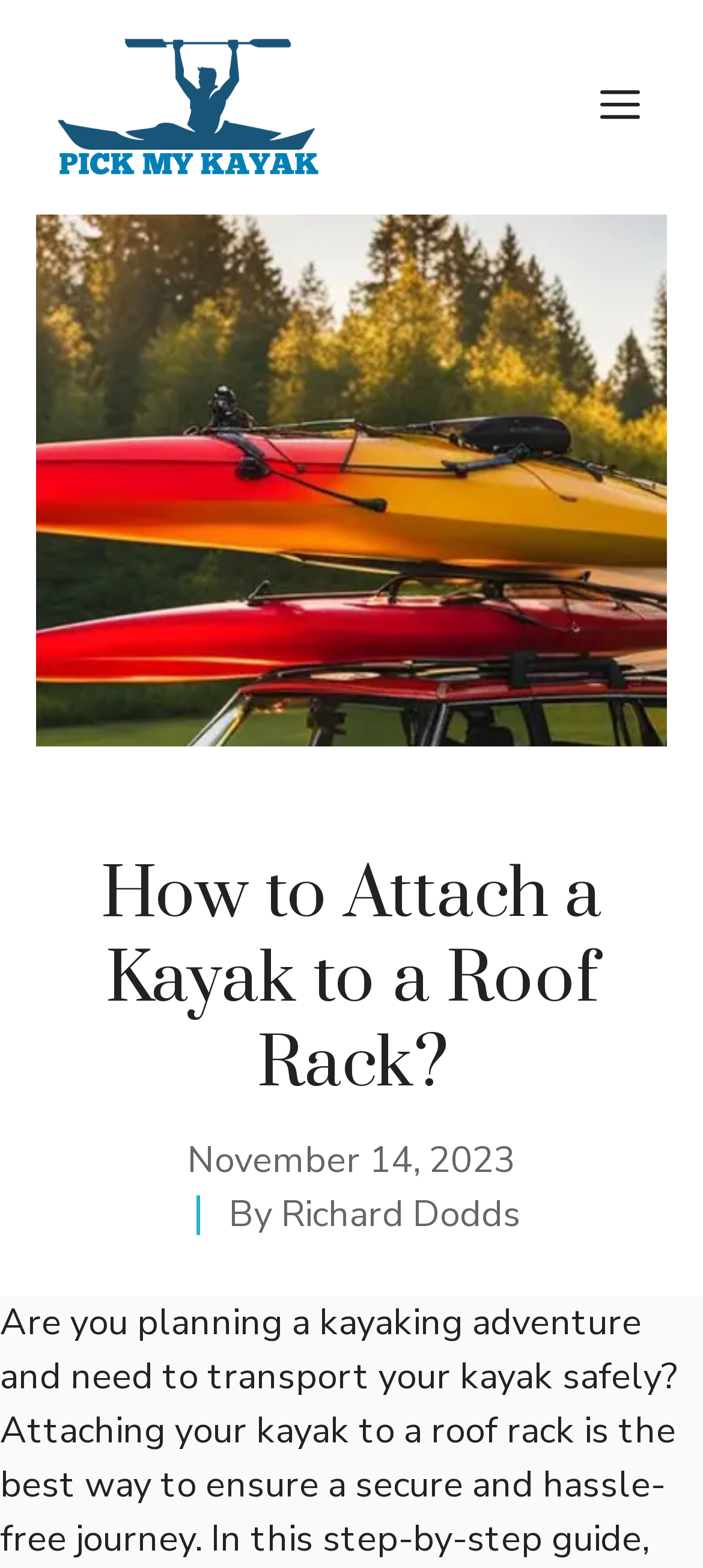Please identify and generate the text content of the webpage's main heading.

How to Attach a Kayak to a Roof Rack?